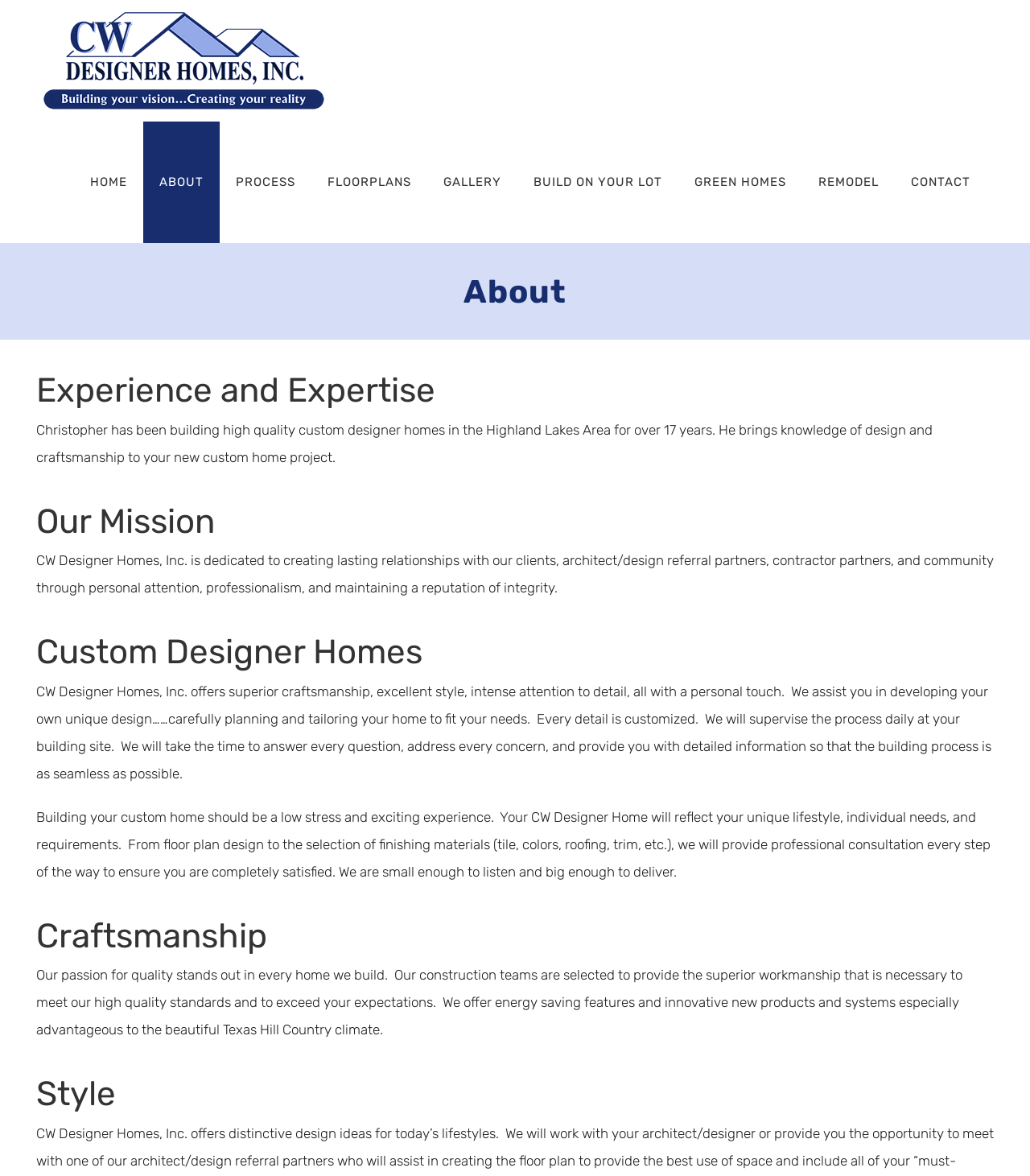From the webpage screenshot, predict the bounding box coordinates (top-left x, top-left y, bottom-right x, bottom-right y) for the UI element described here: BUILD ON YOUR LOT

[0.502, 0.103, 0.658, 0.207]